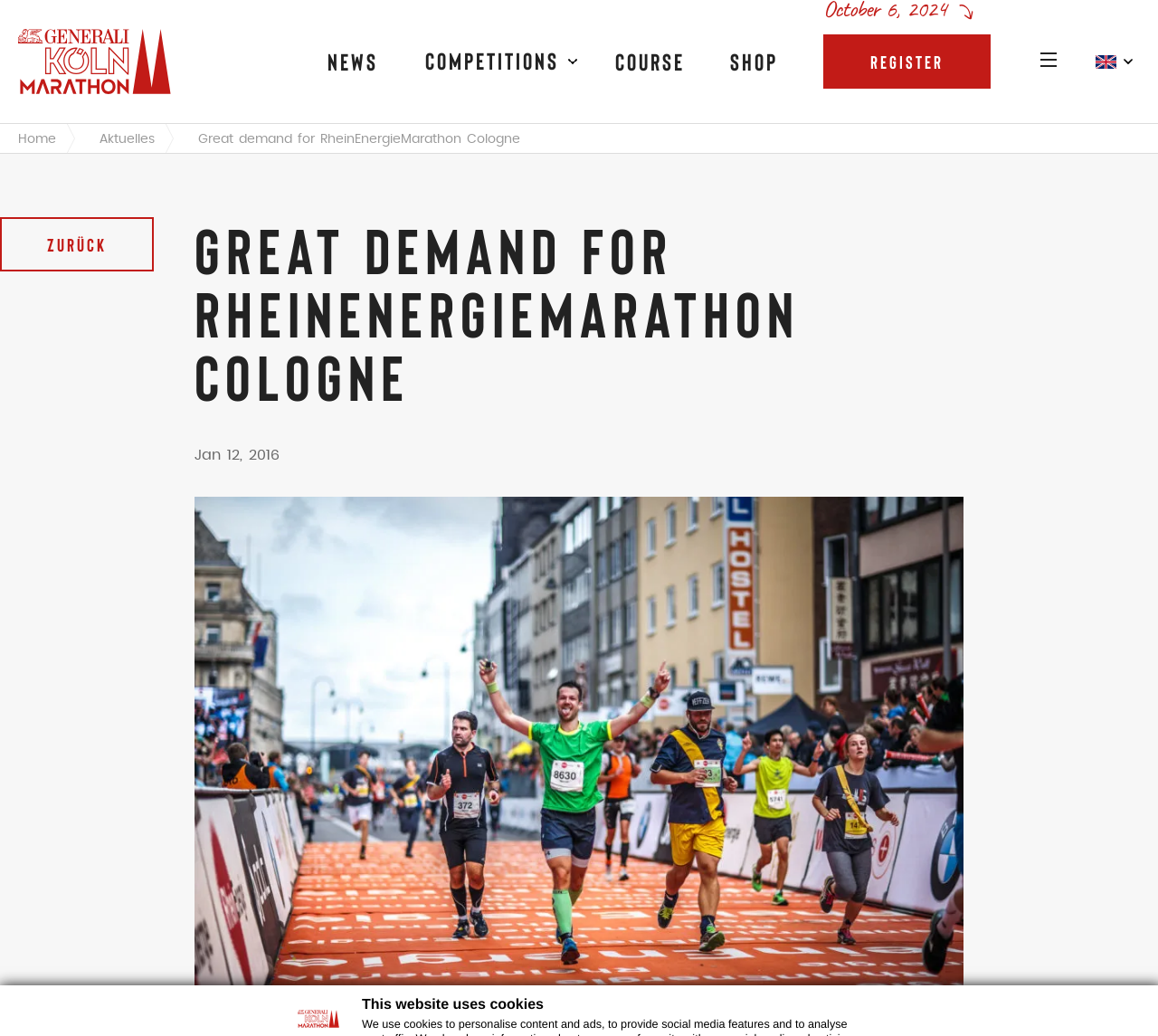Please specify the bounding box coordinates of the area that should be clicked to accomplish the following instruction: "Read TRIUMPH AND BAJAJ GLOBAL PARTNERSHIP COMMENCES article". The coordinates should consist of four float numbers between 0 and 1, i.e., [left, top, right, bottom].

None